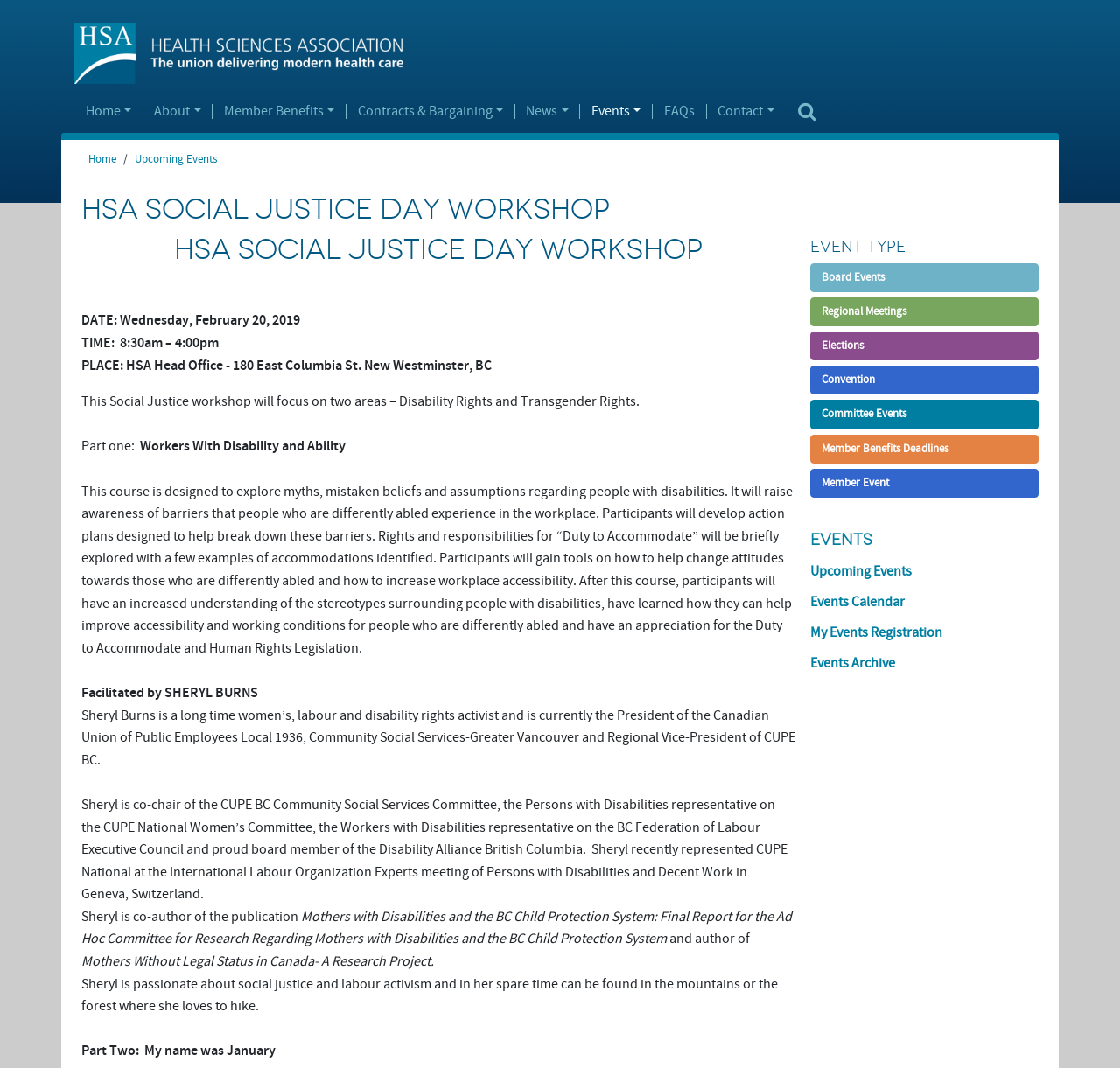Respond to the question below with a concise word or phrase:
What type of event is this workshop?

Board Event